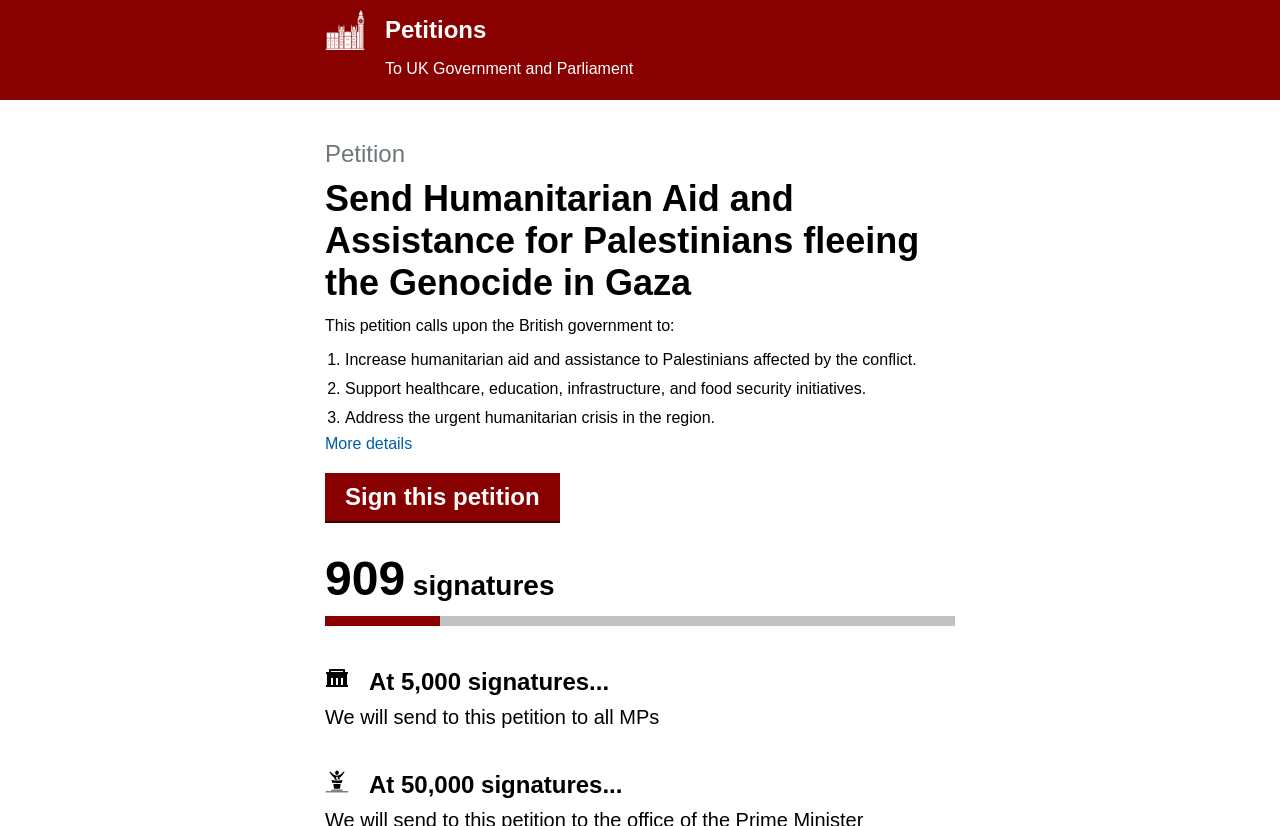Provide the bounding box coordinates for the UI element that is described as: "Petitions".

[0.254, 0.012, 0.746, 0.061]